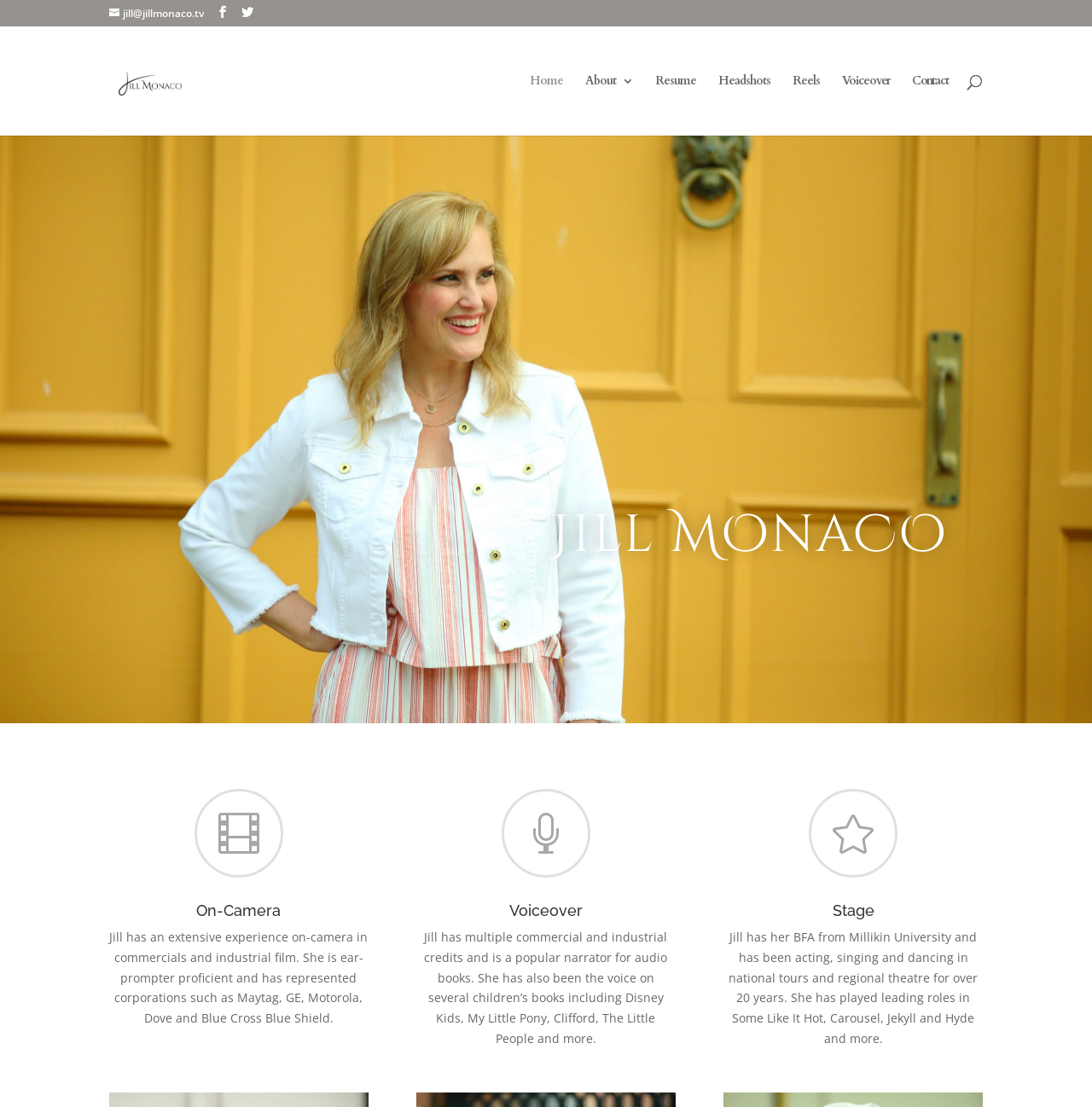Utilize the details in the image to thoroughly answer the following question: What is one of the corporations Jill Monaco has represented?

The webpage mentions that Jill Monaco has represented corporations such as Maytag, GE, Motorola, Dove, and Blue Cross Blue Shield, indicating that she has worked with these companies in her on-camera experience.